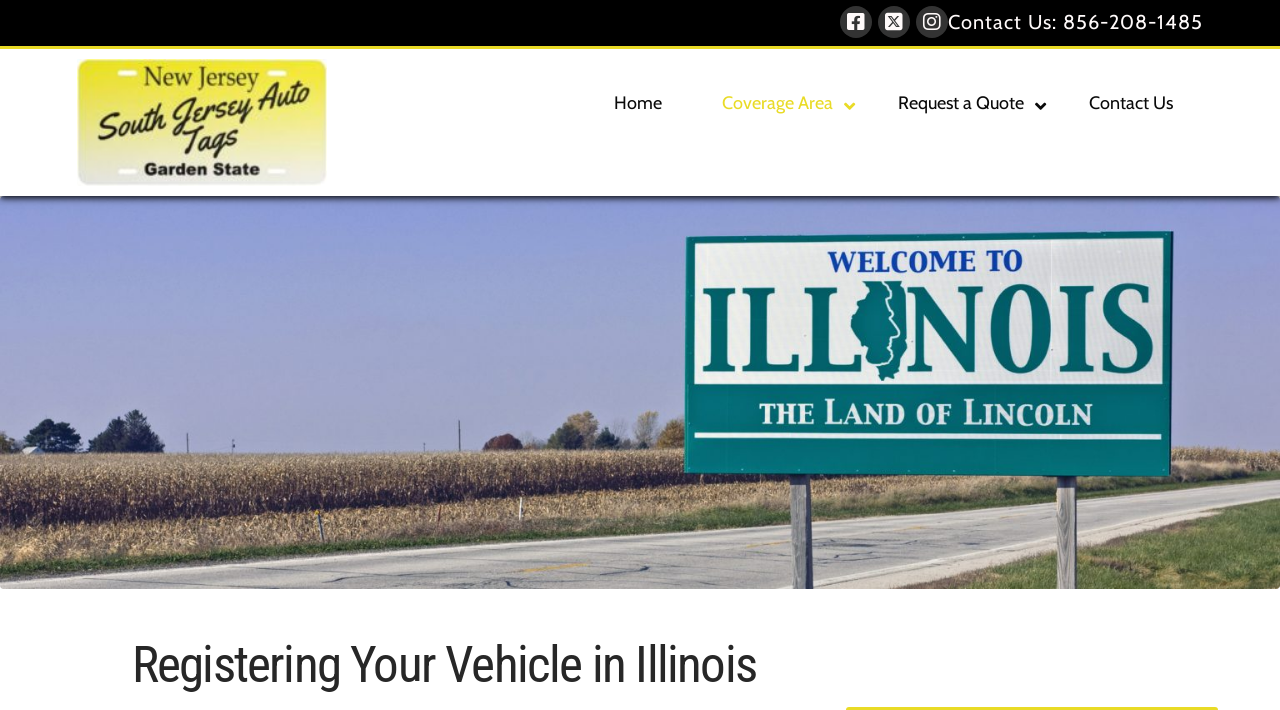Could you indicate the bounding box coordinates of the region to click in order to complete this instruction: "Click Contact Us".

[0.835, 0.111, 0.932, 0.179]